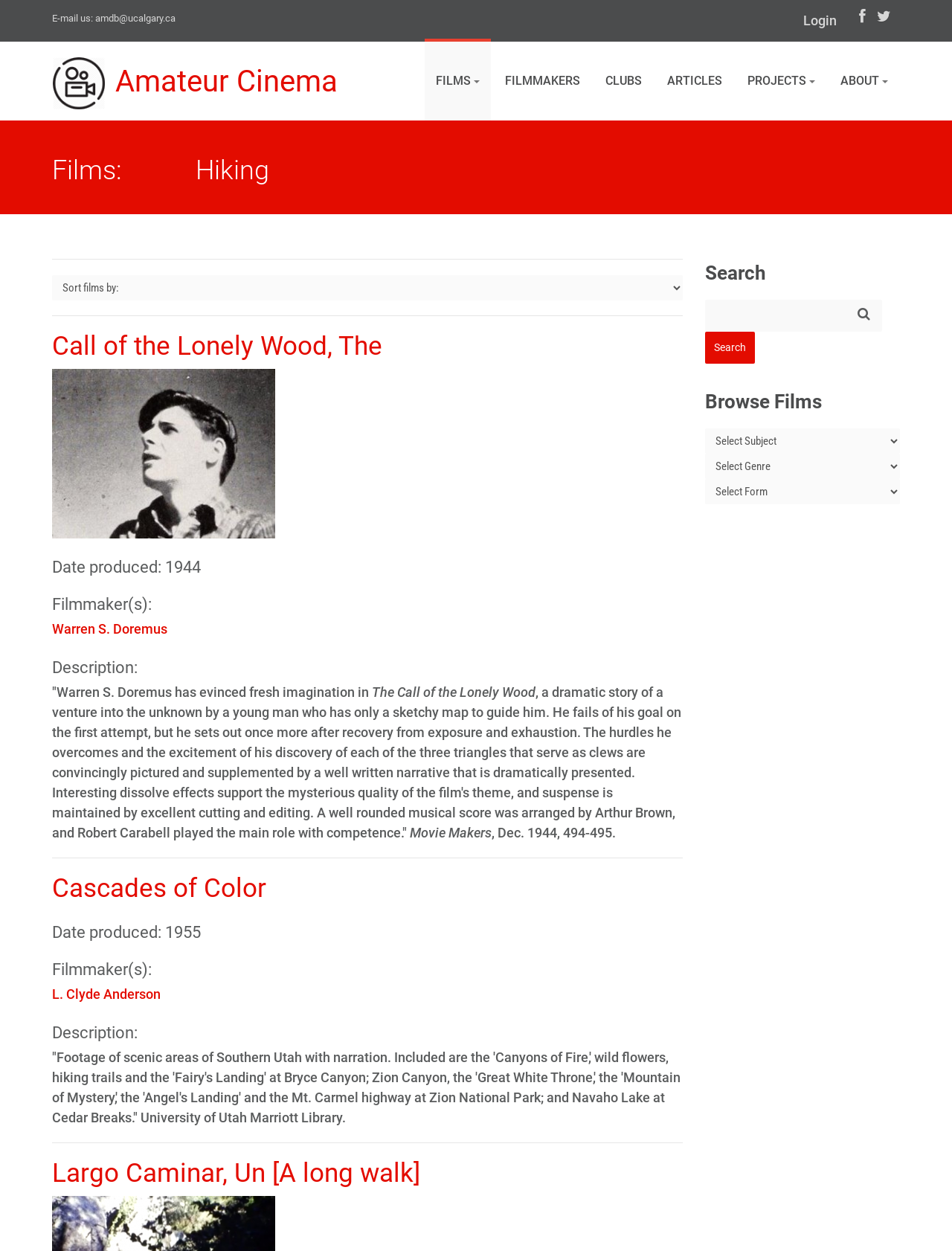What is the email address to contact?
Using the details shown in the screenshot, provide a comprehensive answer to the question.

The email address can be found at the top left corner of the webpage, next to the 'E-mail us:' text.